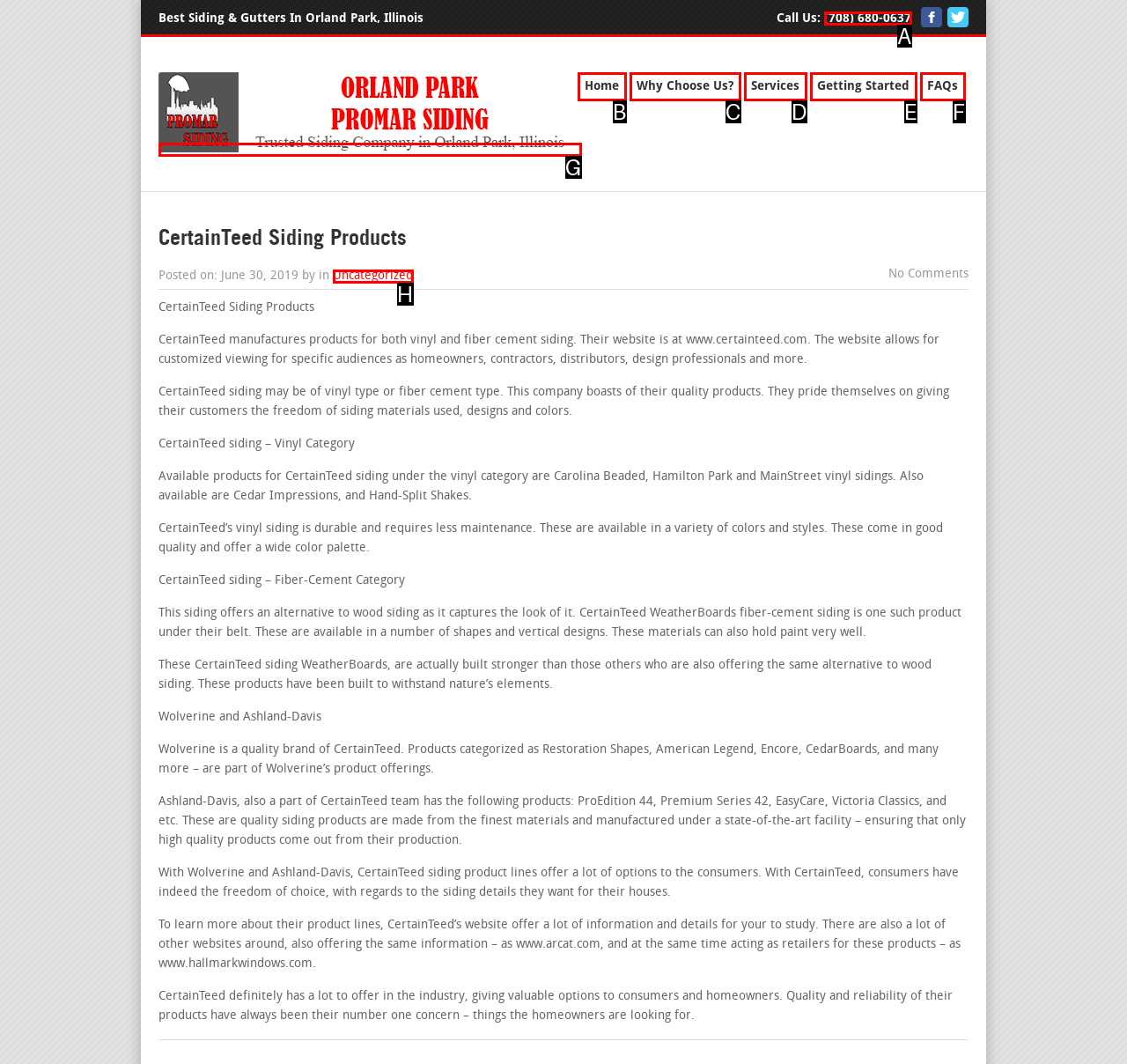Using the description: FAQs, find the HTML element that matches it. Answer with the letter of the chosen option.

F